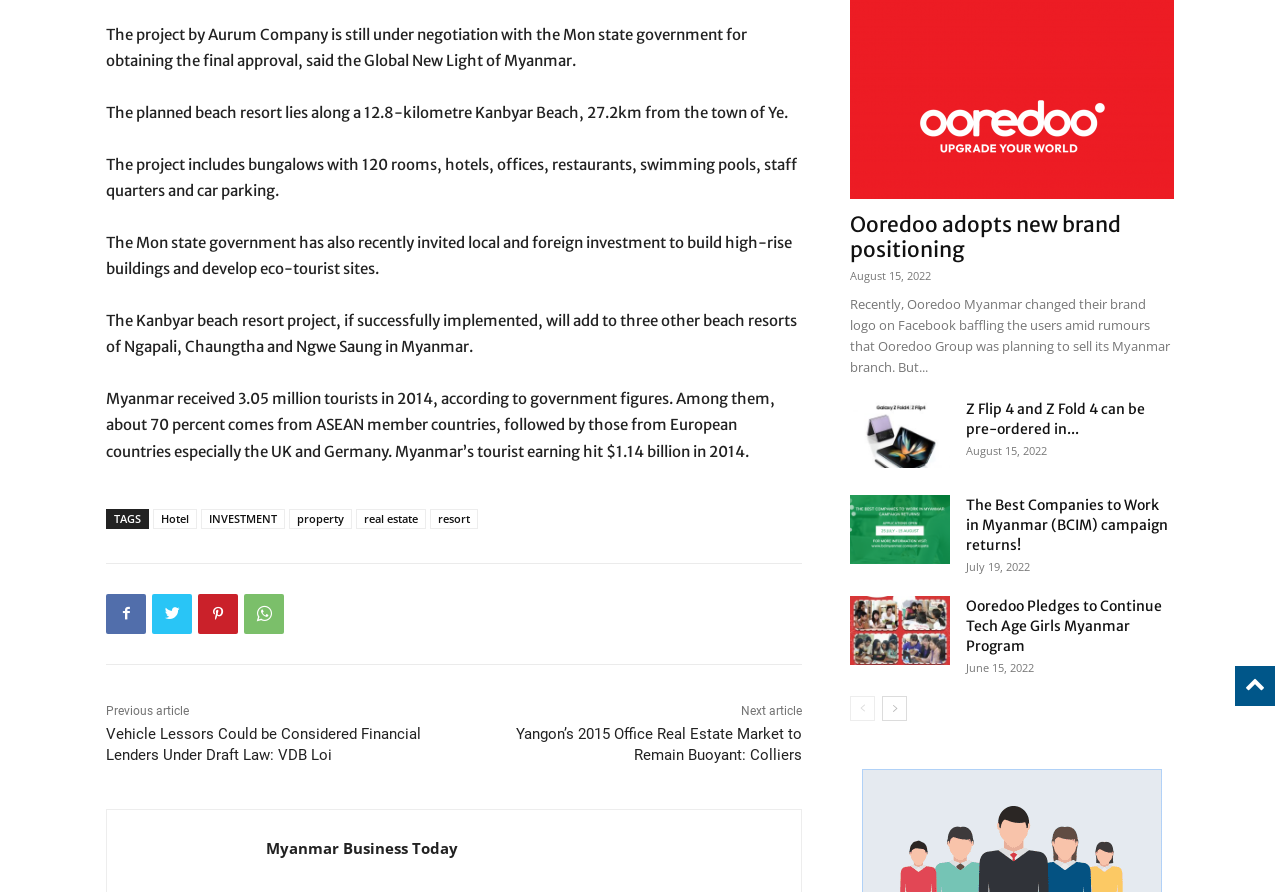Identify the bounding box of the HTML element described as: "property".

[0.226, 0.57, 0.275, 0.593]